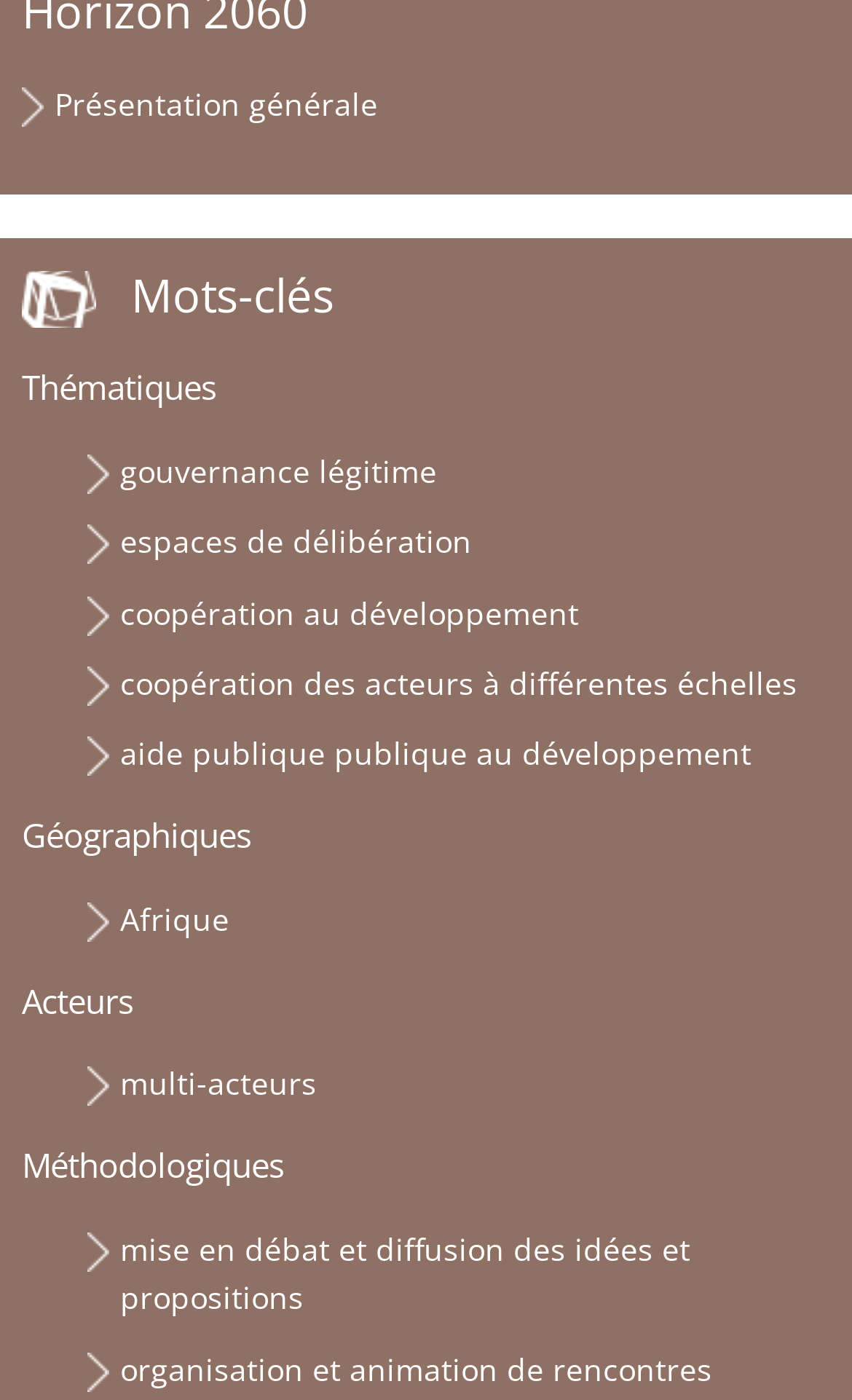Locate the coordinates of the bounding box for the clickable region that fulfills this instruction: "View presentation".

[0.064, 0.06, 0.444, 0.089]